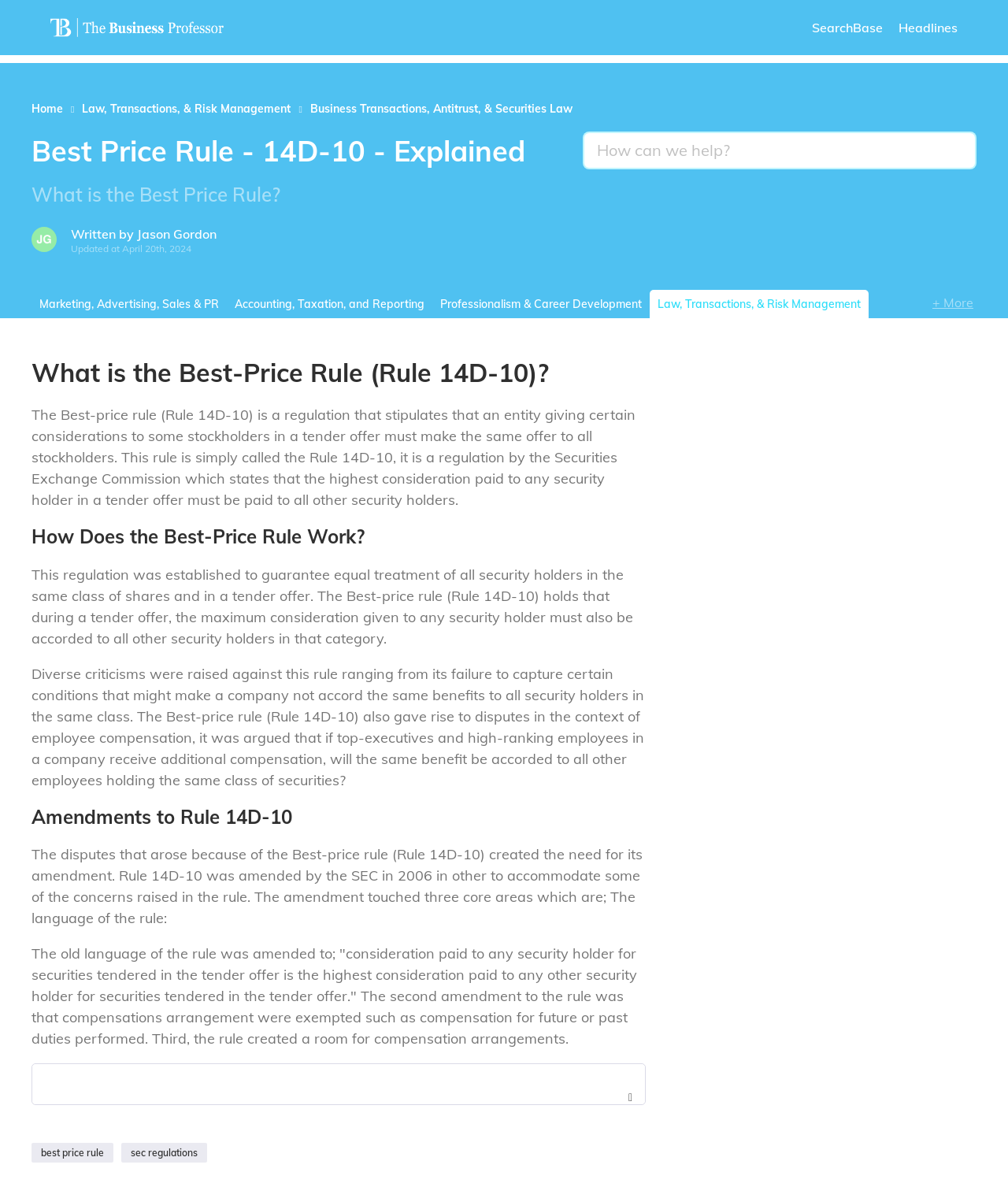Provide the bounding box for the UI element matching this description: "Law, Transactions, & Risk Management".

[0.082, 0.085, 0.289, 0.097]